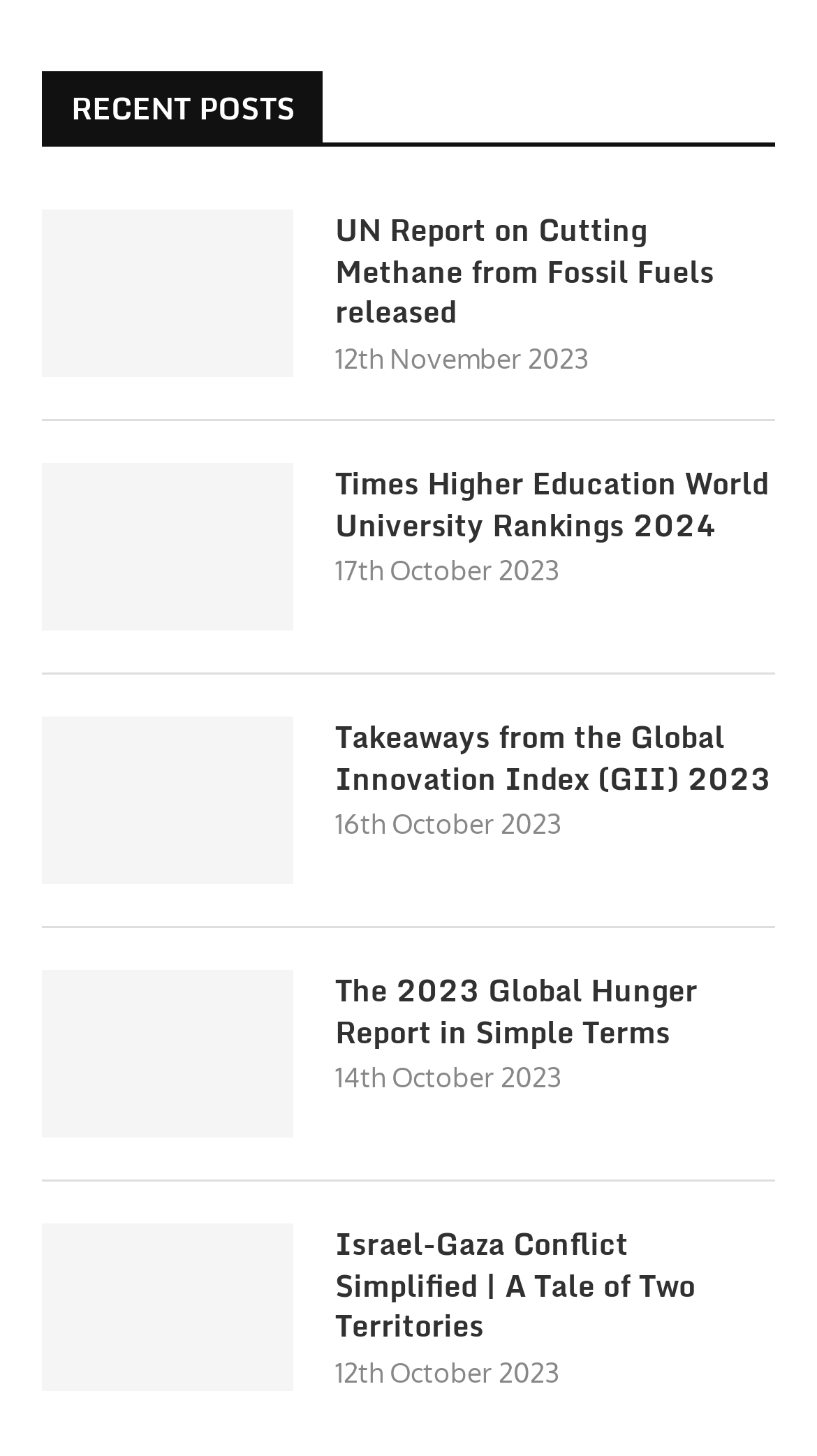Is the page listing posts in chronological order?
From the image, respond with a single word or phrase.

Yes